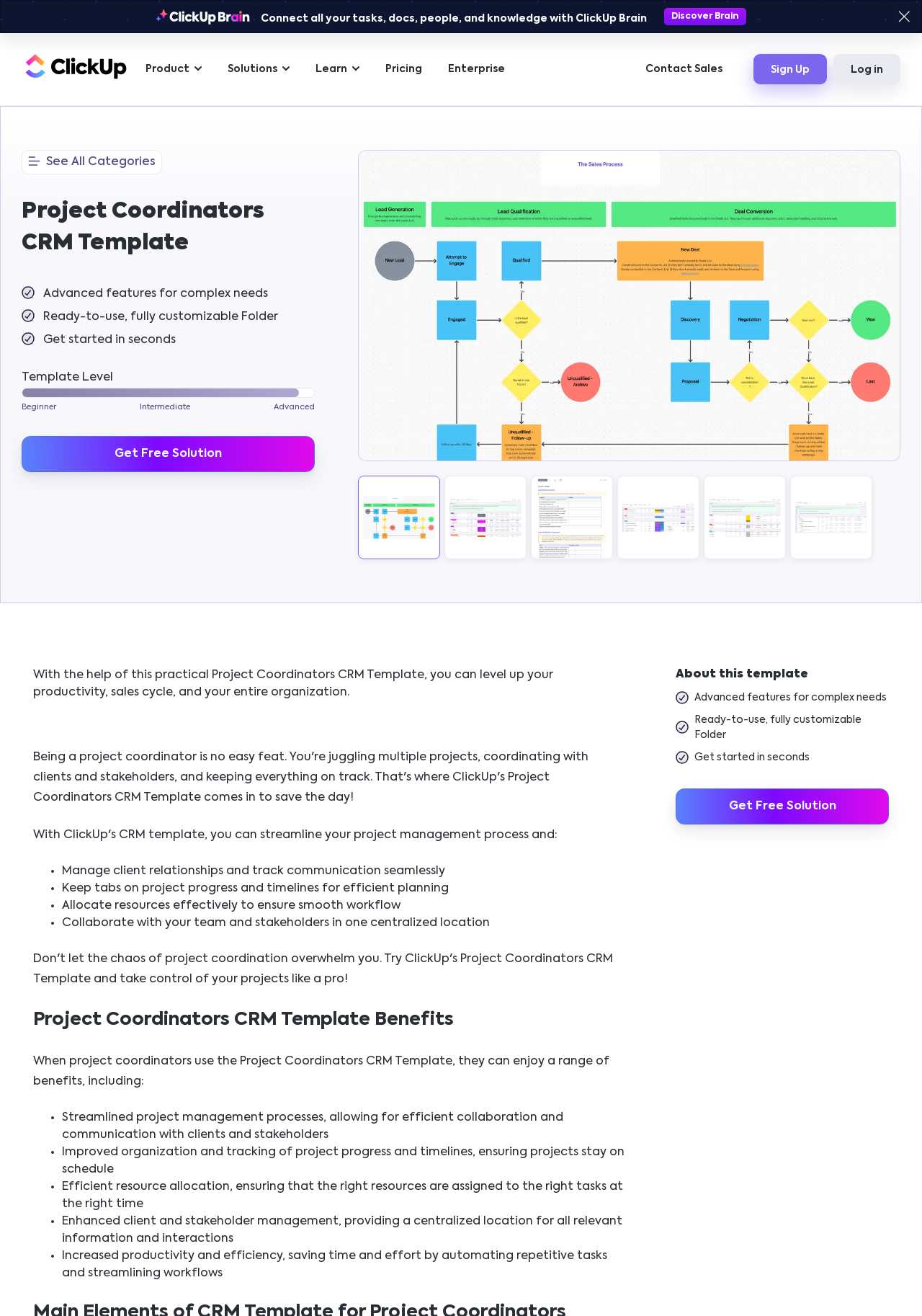Please determine the bounding box coordinates of the section I need to click to accomplish this instruction: "Learn more about this template".

[0.733, 0.507, 0.964, 0.519]